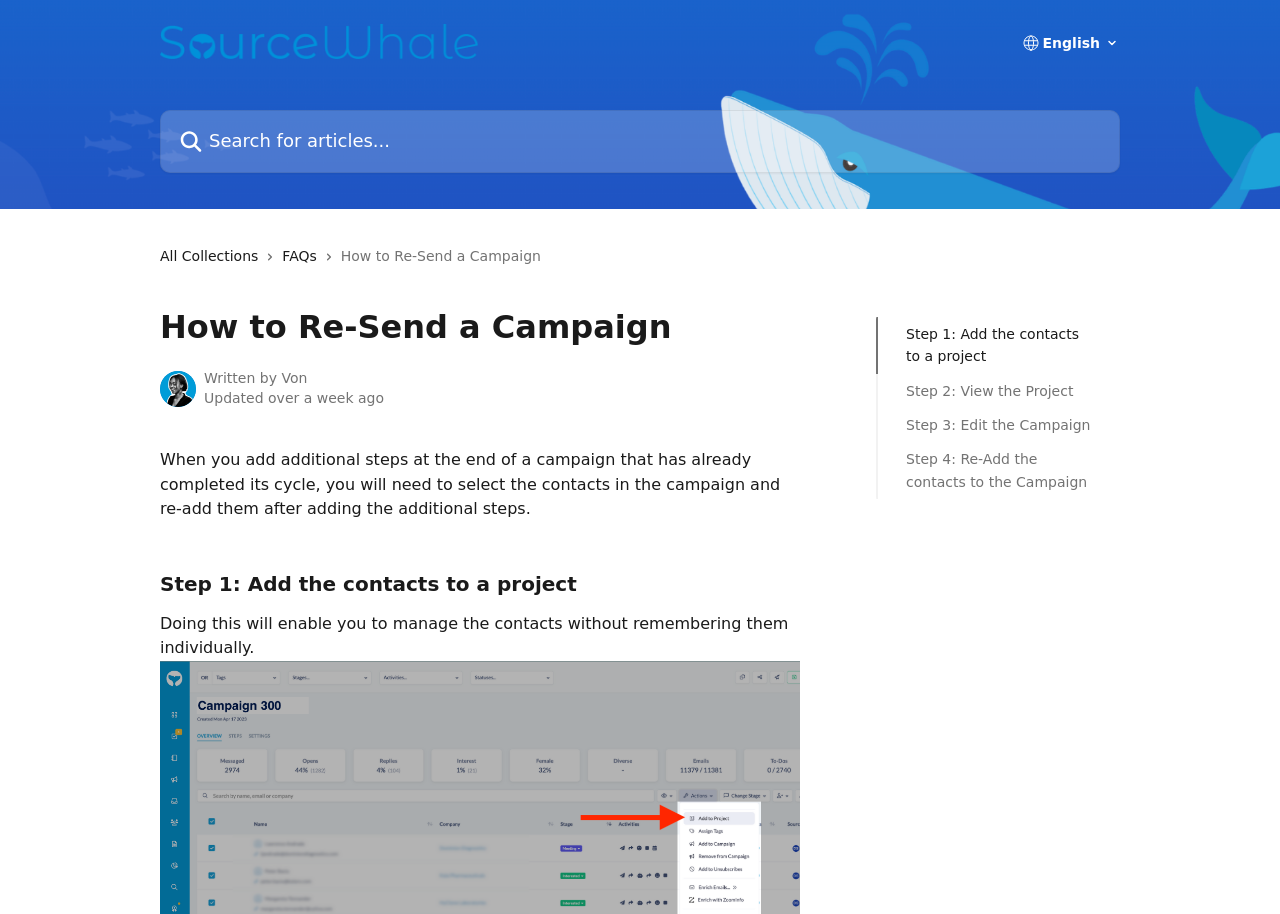How many steps are involved in re-sending a campaign?
Please answer the question with as much detail as possible using the screenshot.

The webpage lists four steps to re-send a campaign: Step 1: Add the contacts to a project, Step 2: View the Project, Step 3: Edit the Campaign, and Step 4: Re-Add the contacts to the Campaign.